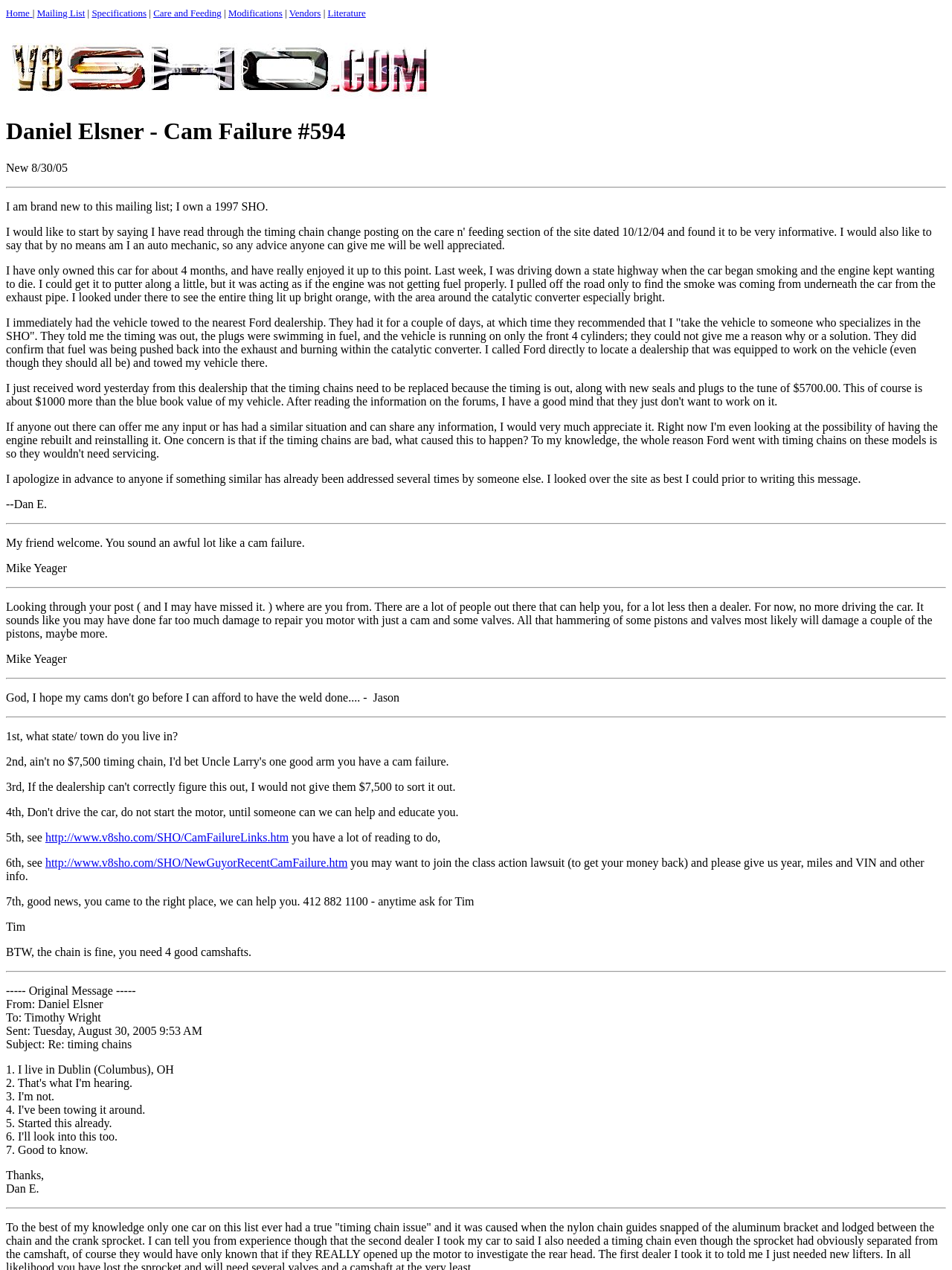Given the description: "Mailing List", determine the bounding box coordinates of the UI element. The coordinates should be formatted as four float numbers between 0 and 1, [left, top, right, bottom].

[0.039, 0.006, 0.089, 0.015]